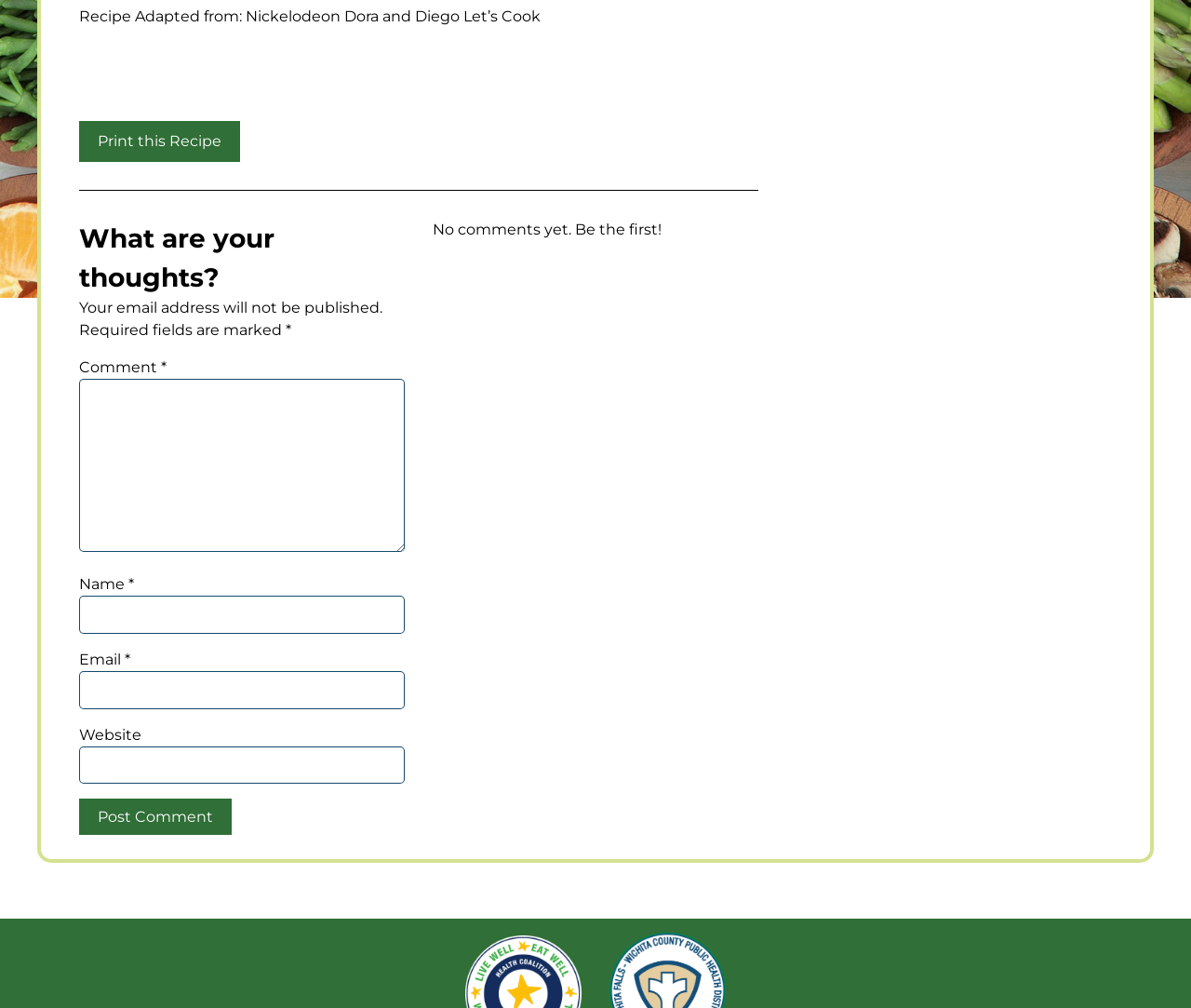What is the text below the separator element?
Please provide a single word or phrase in response based on the screenshot.

What are your thoughts?